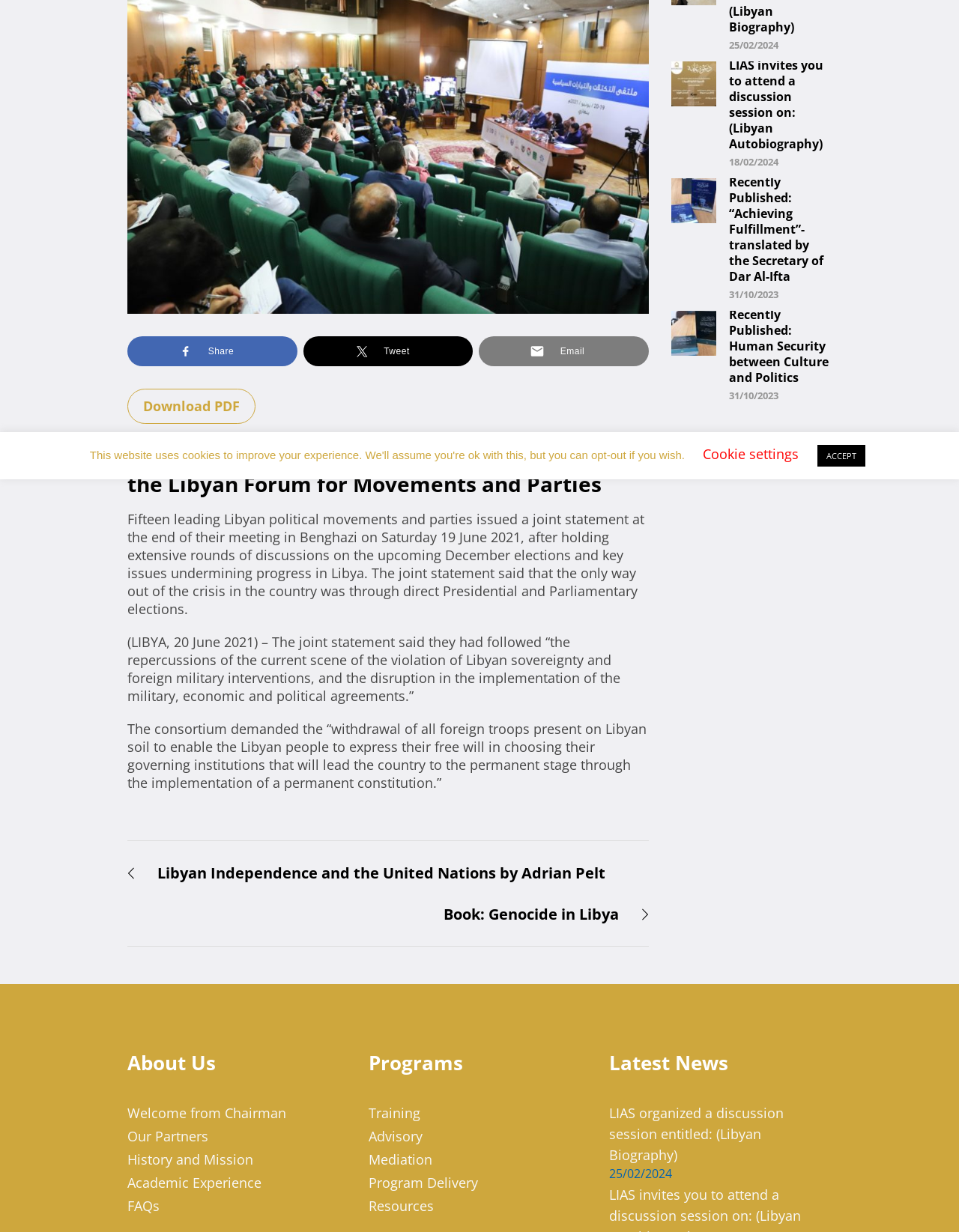Provide the bounding box coordinates of the HTML element described by the text: "Resources". The coordinates should be in the format [left, top, right, bottom] with values between 0 and 1.

[0.384, 0.972, 0.452, 0.986]